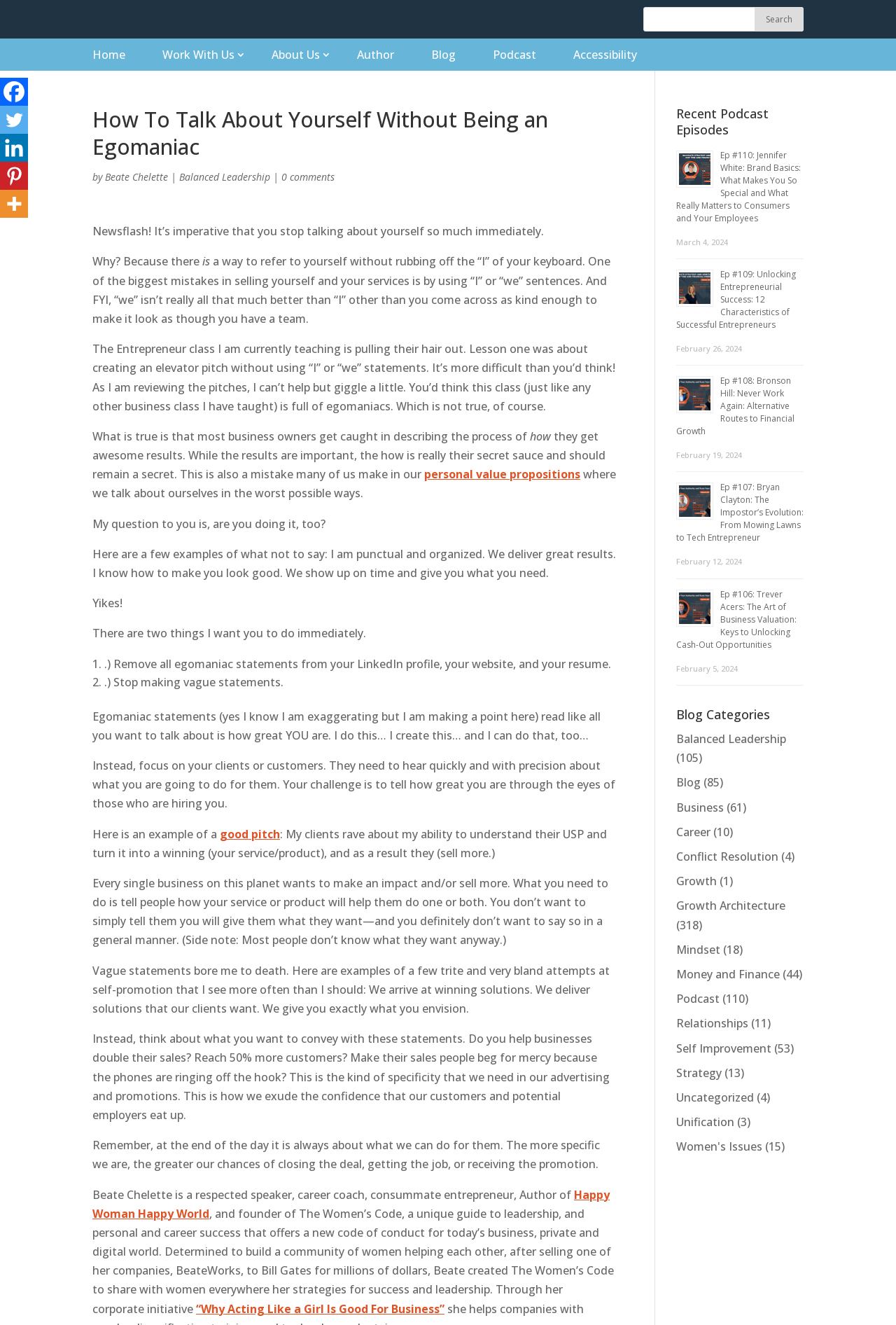Please locate the bounding box coordinates for the element that should be clicked to achieve the following instruction: "Listen to the podcast episode Ep #110". Ensure the coordinates are given as four float numbers between 0 and 1, i.e., [left, top, right, bottom].

[0.755, 0.112, 0.894, 0.169]